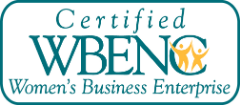Explain all the elements you observe in the image.

The image prominently features the "Certified WBENC" logo, which signifies that the business is recognized as a Women's Business Enterprise. This certification, provided by the Women's Business Enterprise National Council (WBENC), highlights the firm’s commitment to promoting diversity and empowering women in the business sector. The logo is designed with a distinctive combination of colors and includes the letters "WBENC" with a stylized representation of individuals, symbolizing unity and support for women-owned businesses. This certification not only enhances the visibility and credibility of the business but also opens up numerous opportunities for partnerships and contracts with organizations that prioritize diversity in their sourcing practices.